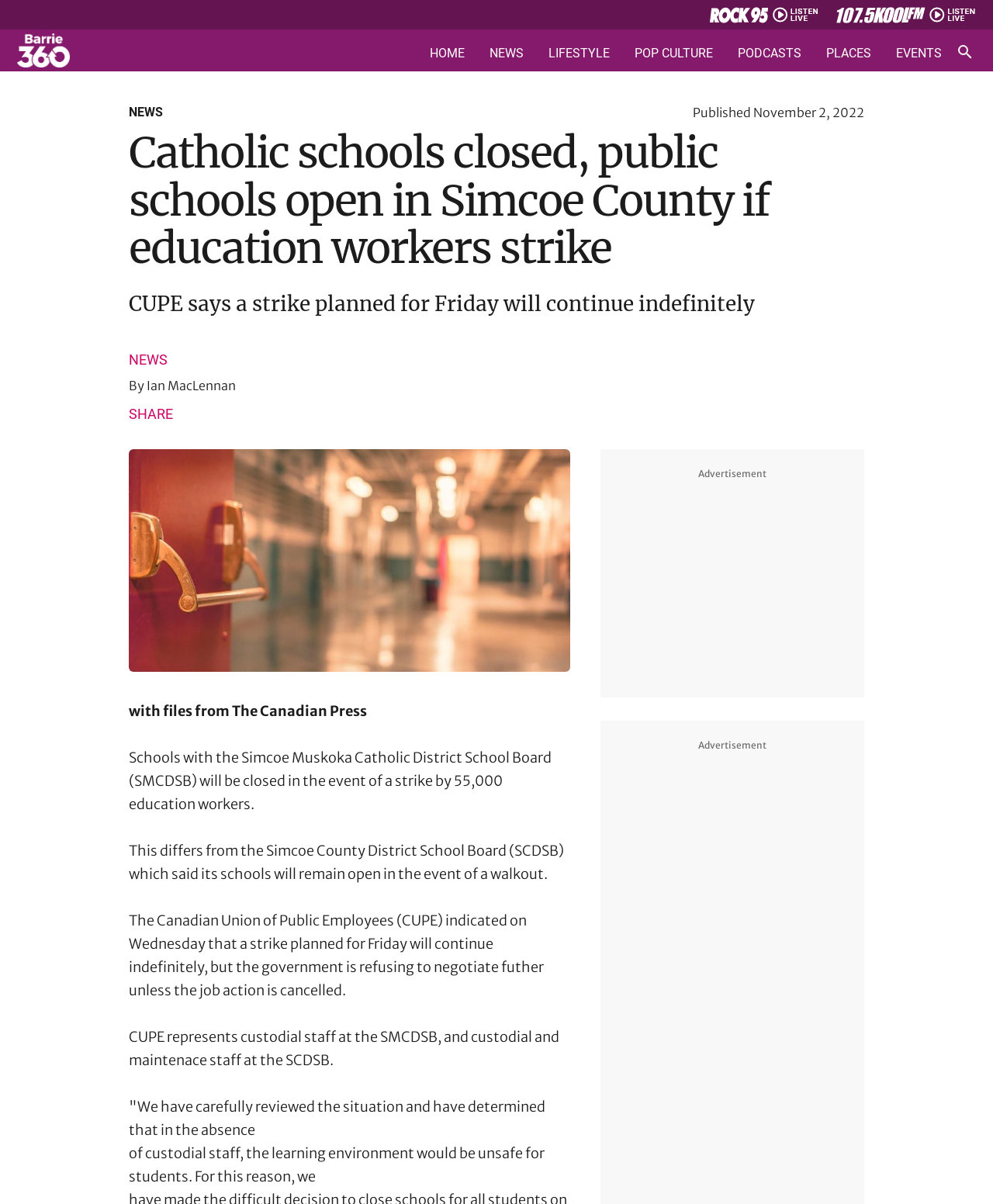Determine the bounding box coordinates for the UI element described. Format the coordinates as (top-left x, top-left y, bottom-right x, bottom-right y) and ensure all values are between 0 and 1. Element description: News

[0.493, 0.039, 0.527, 0.05]